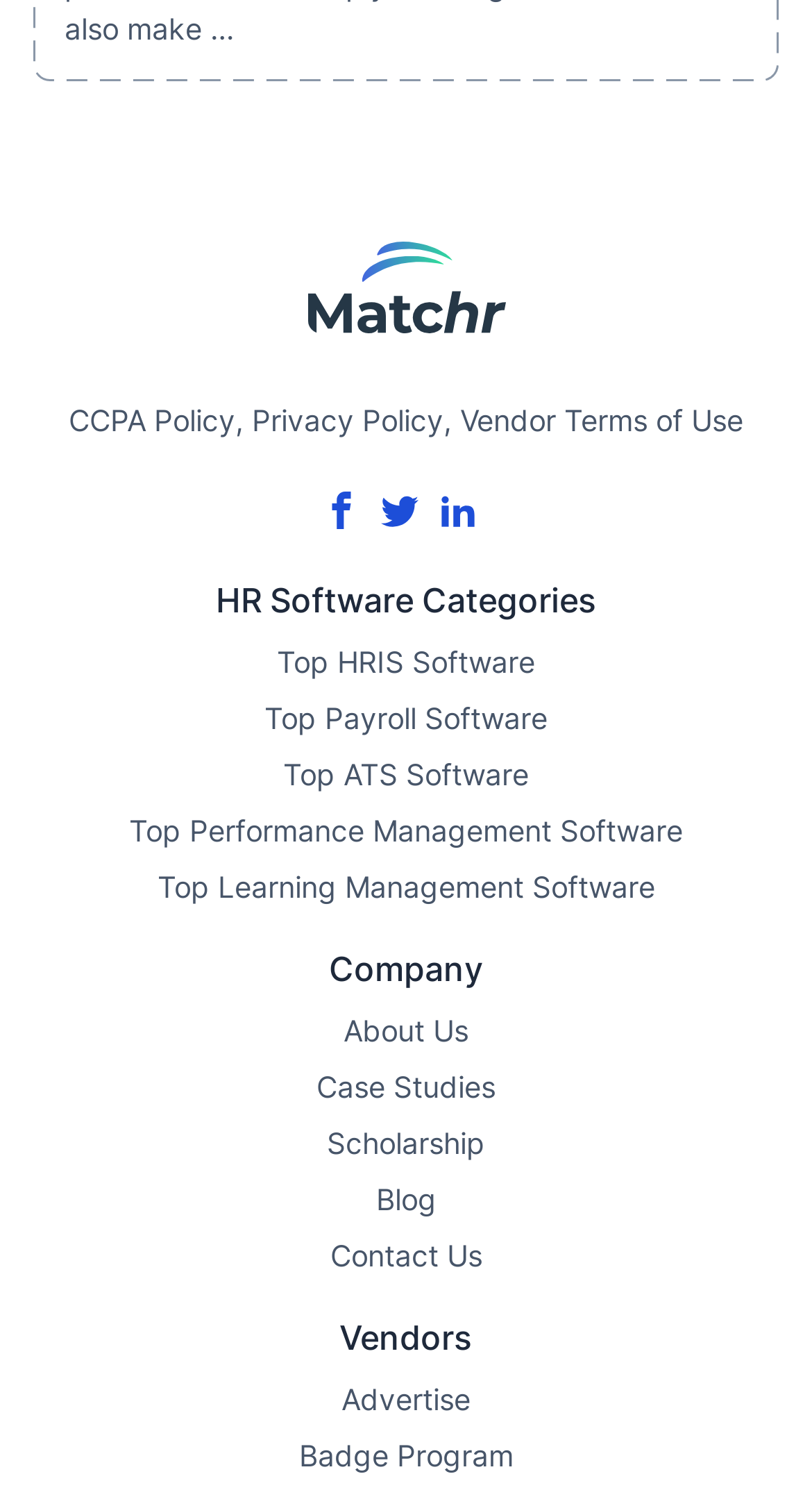Show the bounding box coordinates for the HTML element as described: "Blog".

[0.463, 0.793, 0.537, 0.816]